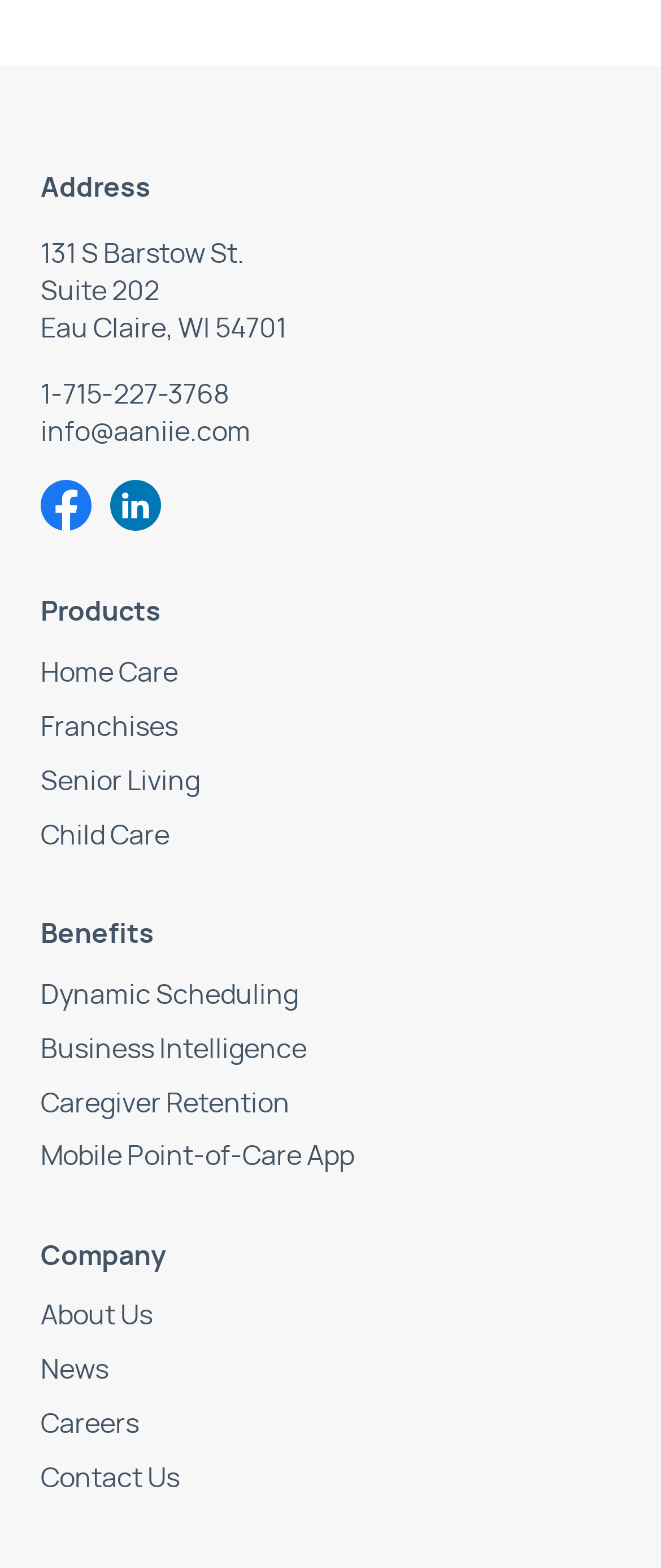Identify the bounding box coordinates of the clickable region necessary to fulfill the following instruction: "go to home page". The bounding box coordinates should be four float numbers between 0 and 1, i.e., [left, top, right, bottom].

None